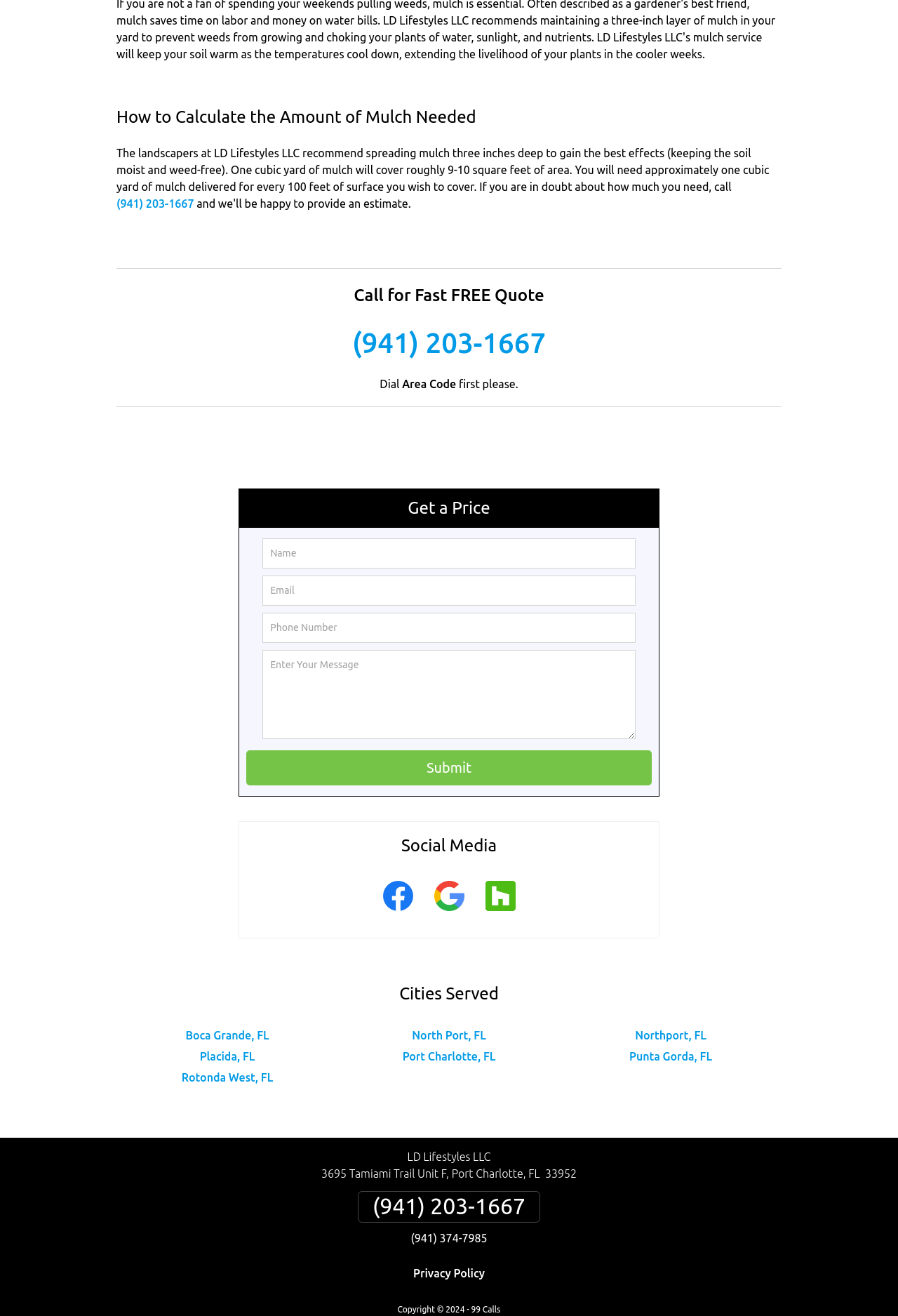Identify the bounding box coordinates of the region I need to click to complete this instruction: "Visit Facebook page".

[0.414, 0.687, 0.471, 0.7]